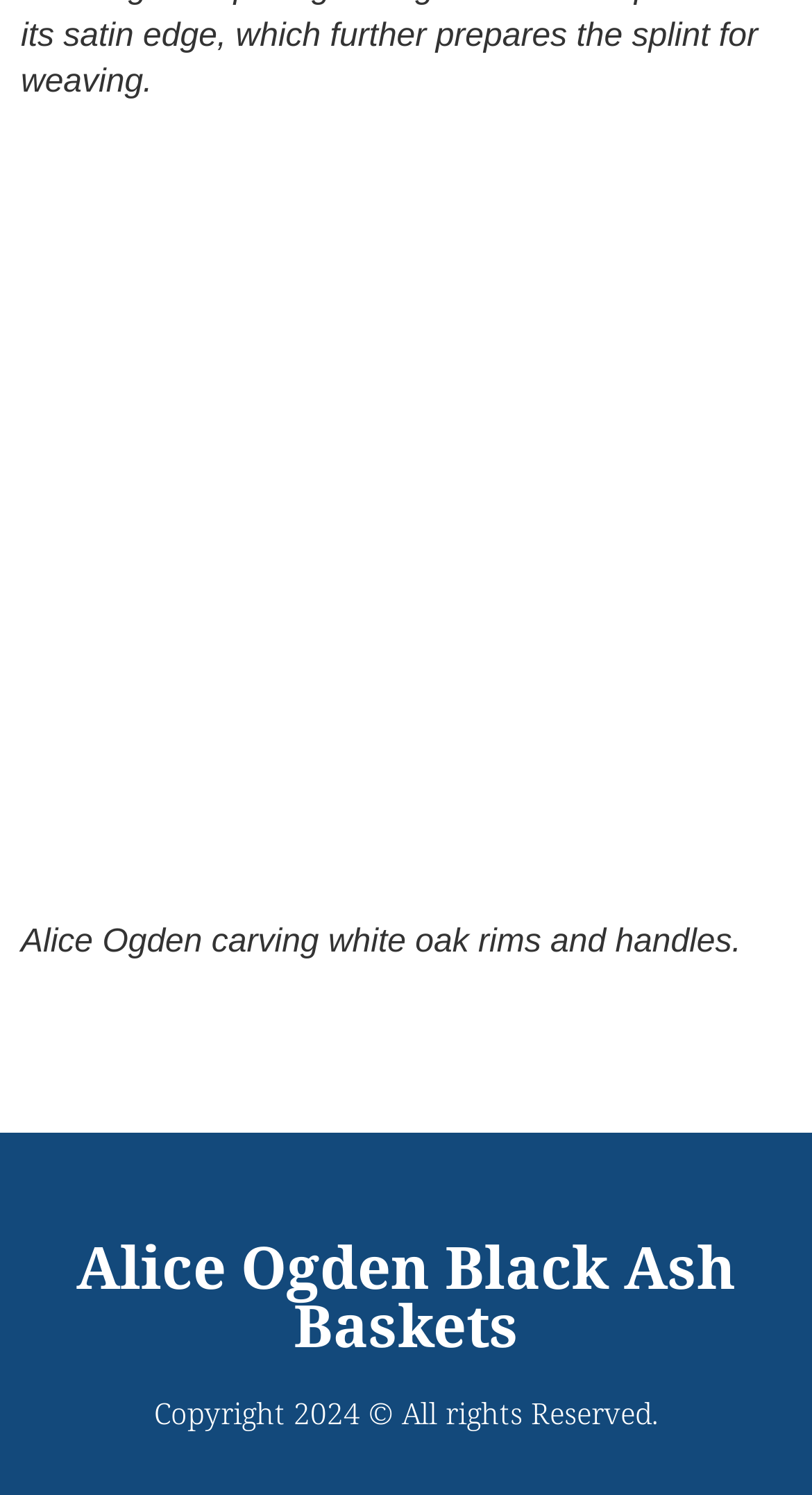What is the year of copyright?
Please answer the question with a single word or phrase, referencing the image.

2024